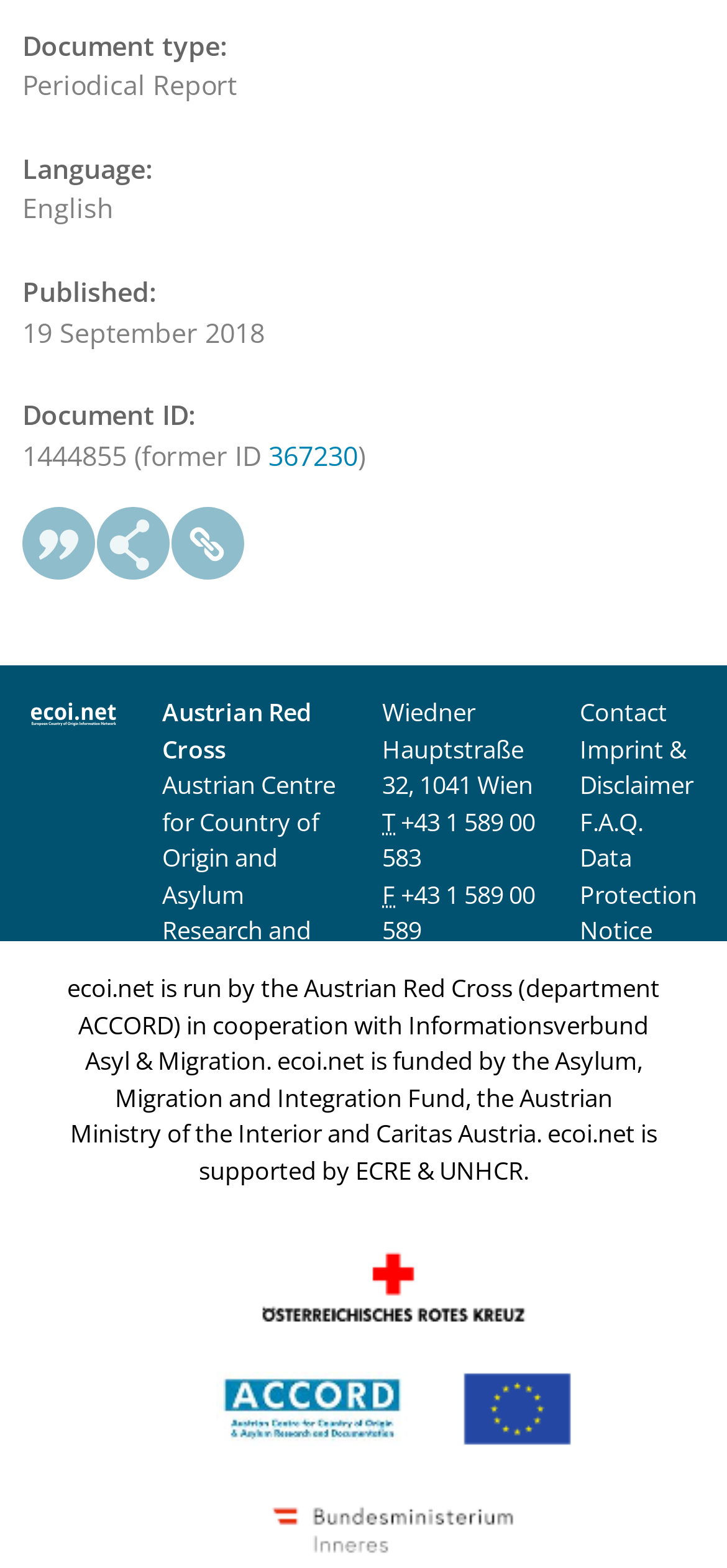Using the provided description: "Data Protection Notice", find the bounding box coordinates of the corresponding UI element. The output should be four float numbers between 0 and 1, in the format [left, top, right, bottom].

[0.797, 0.536, 0.959, 0.604]